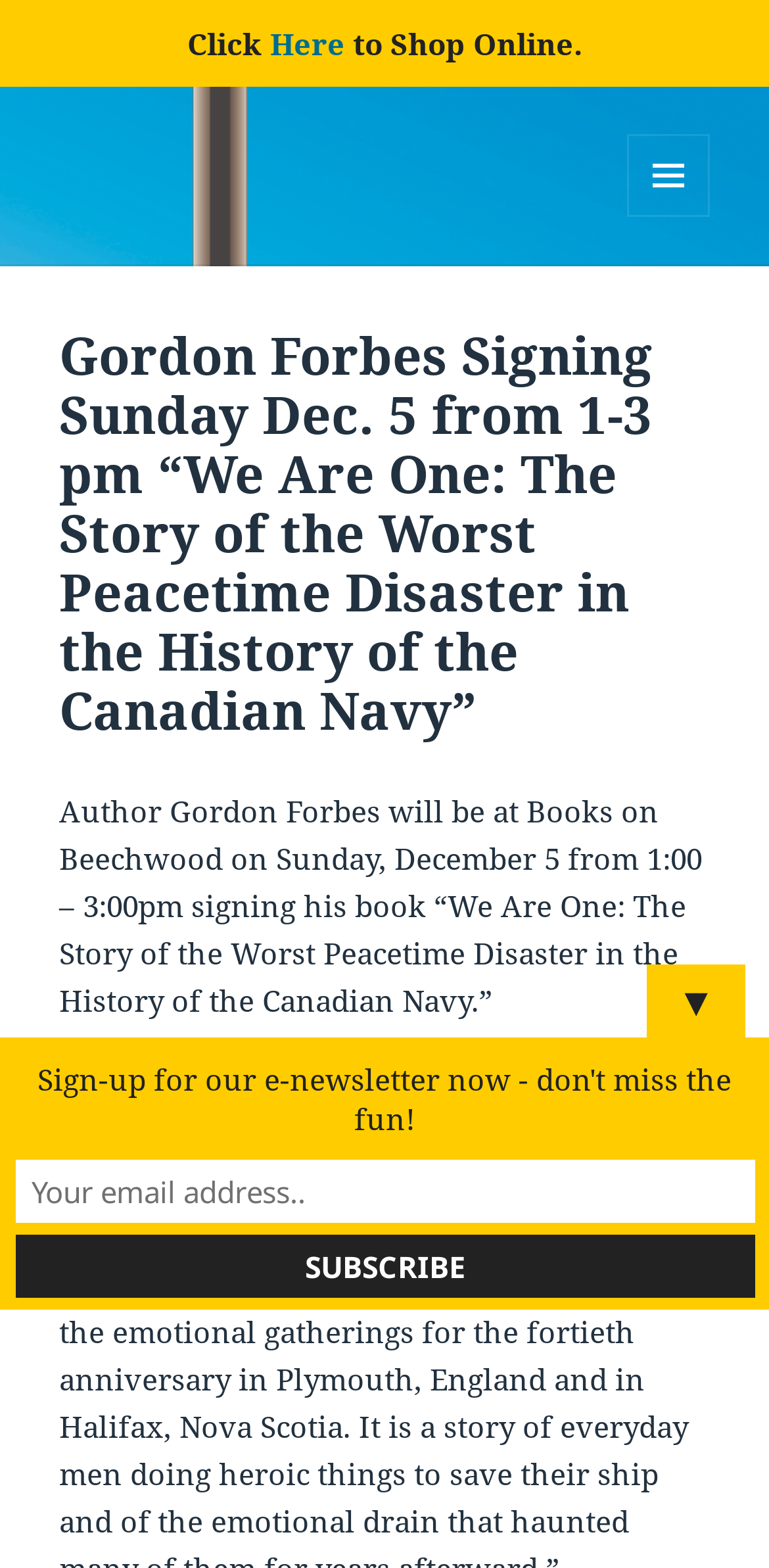Answer the question with a brief word or phrase:
What is the time of the book signing event?

1:00 – 3:00pm